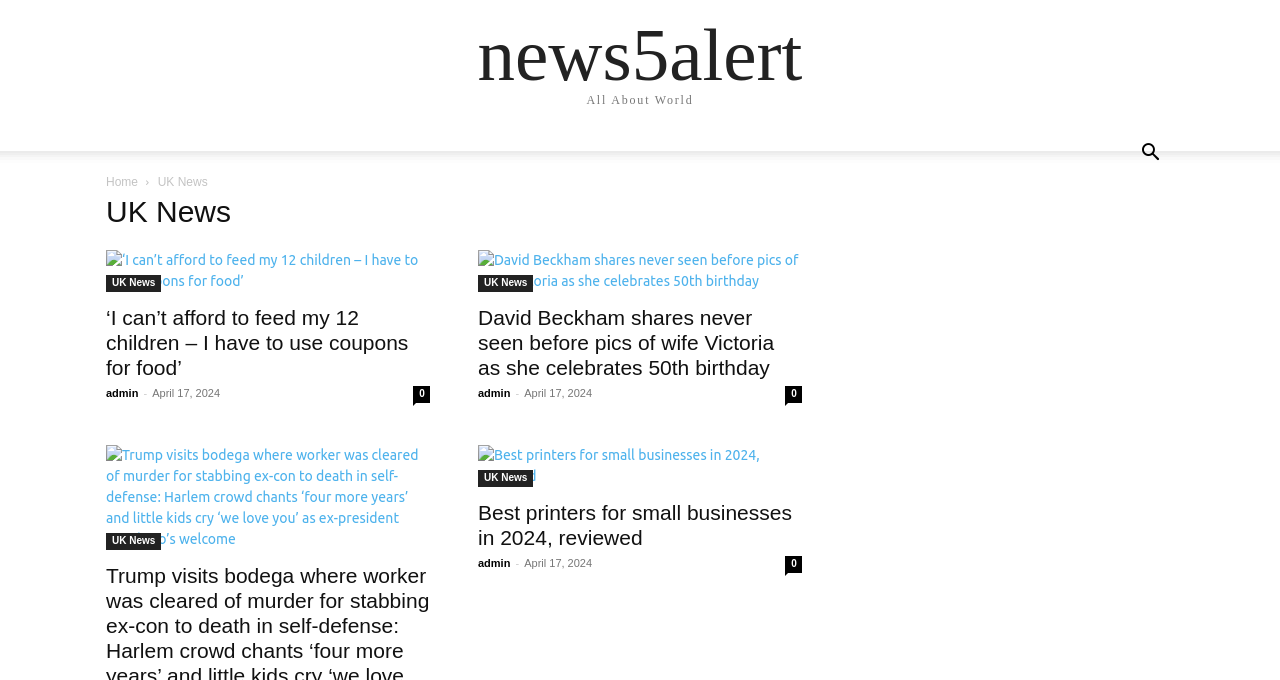Reply to the question below using a single word or brief phrase:
How many news articles are displayed on the webpage?

3